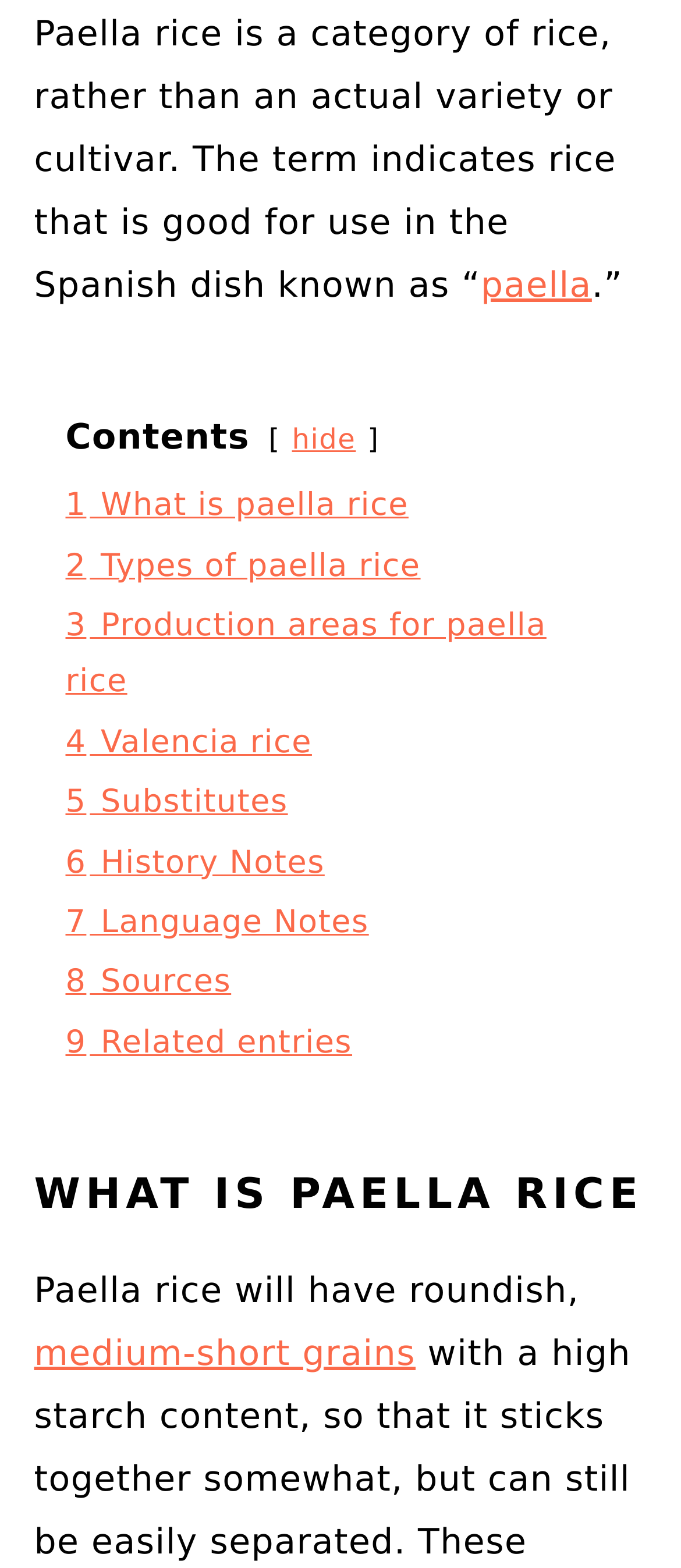Locate the bounding box coordinates of the area that needs to be clicked to fulfill the following instruction: "go to 'Types of paella rice'". The coordinates should be in the format of four float numbers between 0 and 1, namely [left, top, right, bottom].

[0.096, 0.349, 0.618, 0.372]